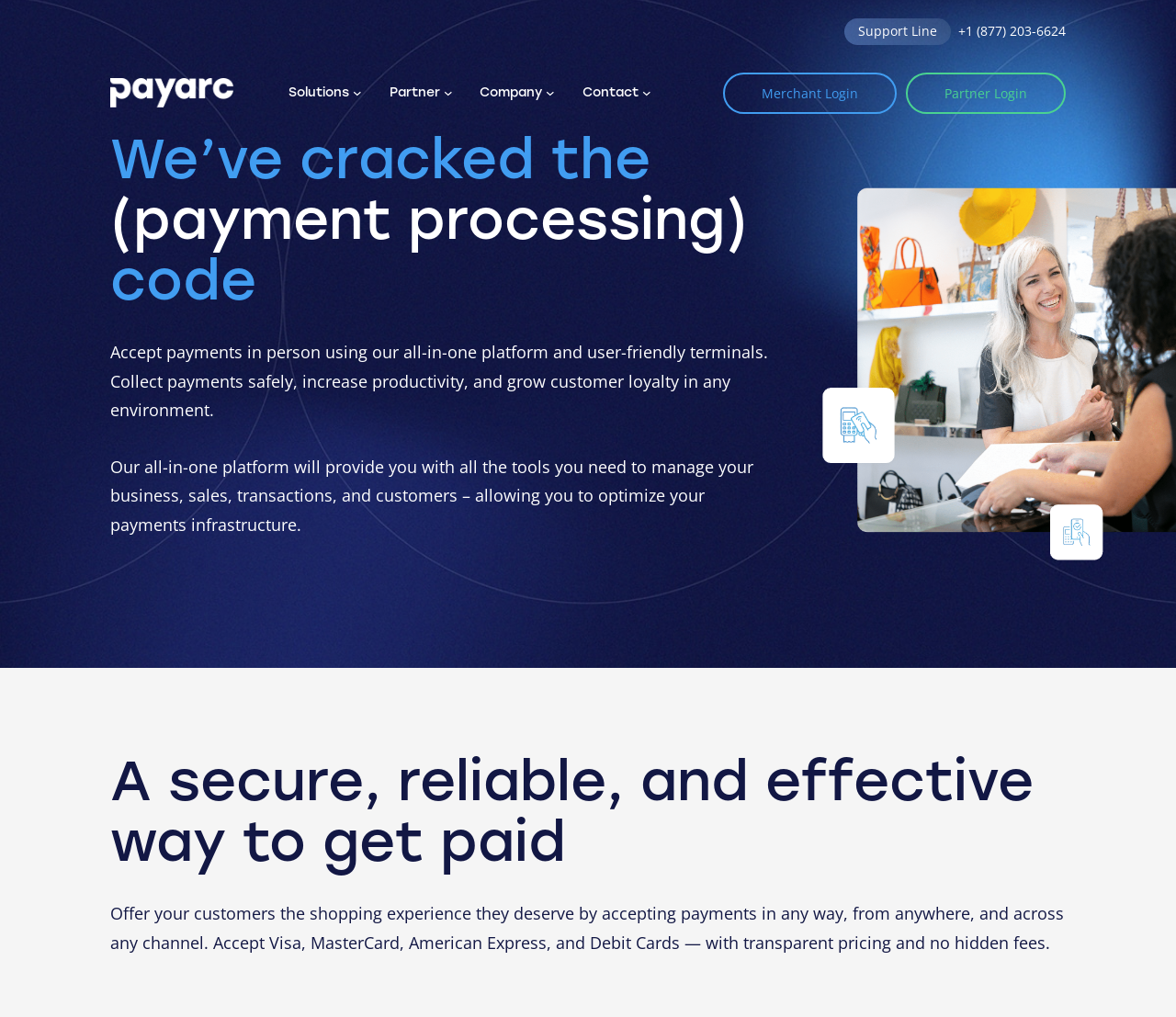Could you locate the bounding box coordinates for the section that should be clicked to accomplish this task: "View the solutions".

[0.245, 0.08, 0.297, 0.102]